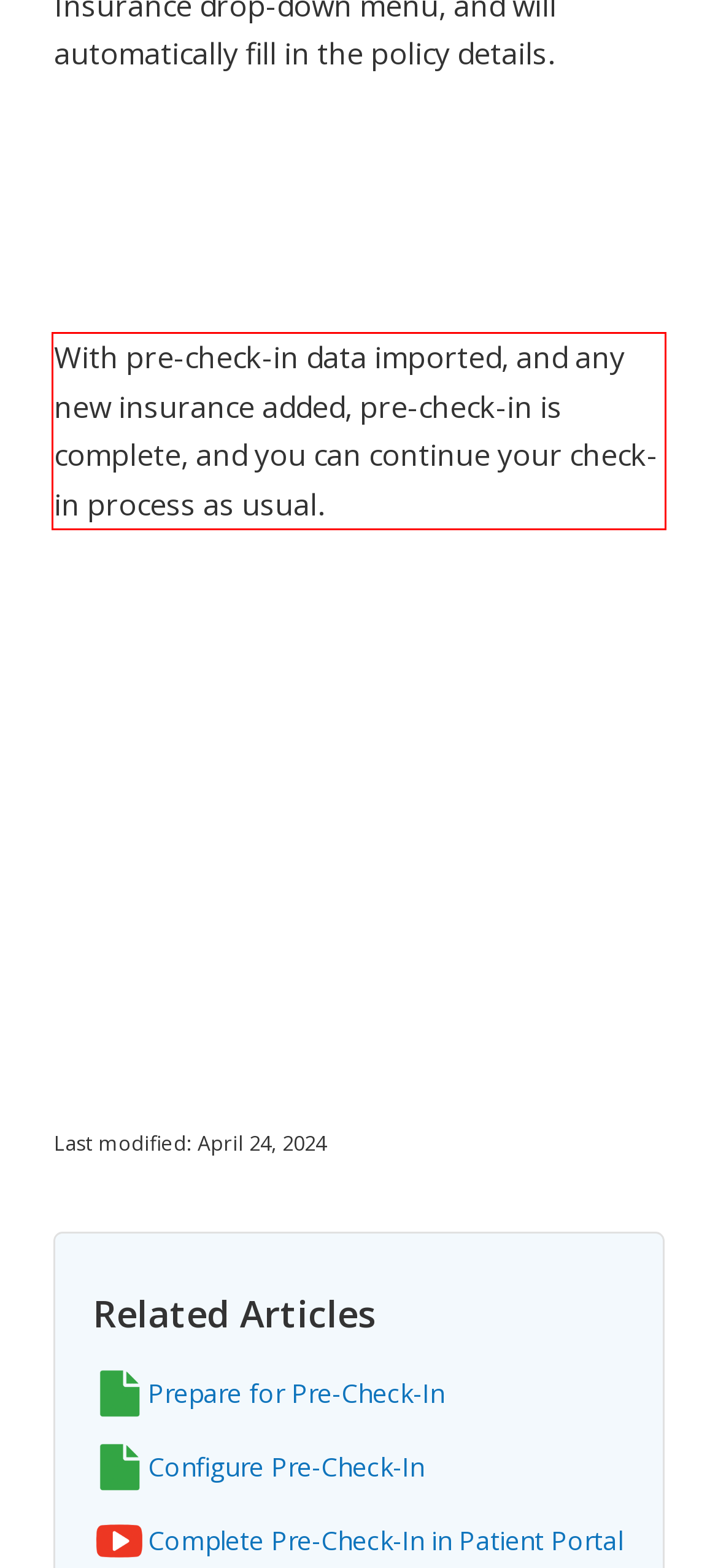In the screenshot of the webpage, find the red bounding box and perform OCR to obtain the text content restricted within this red bounding box.

With pre-check-in data imported, and any new insurance added, pre-check-in is complete, and you can continue your check-in process as usual.